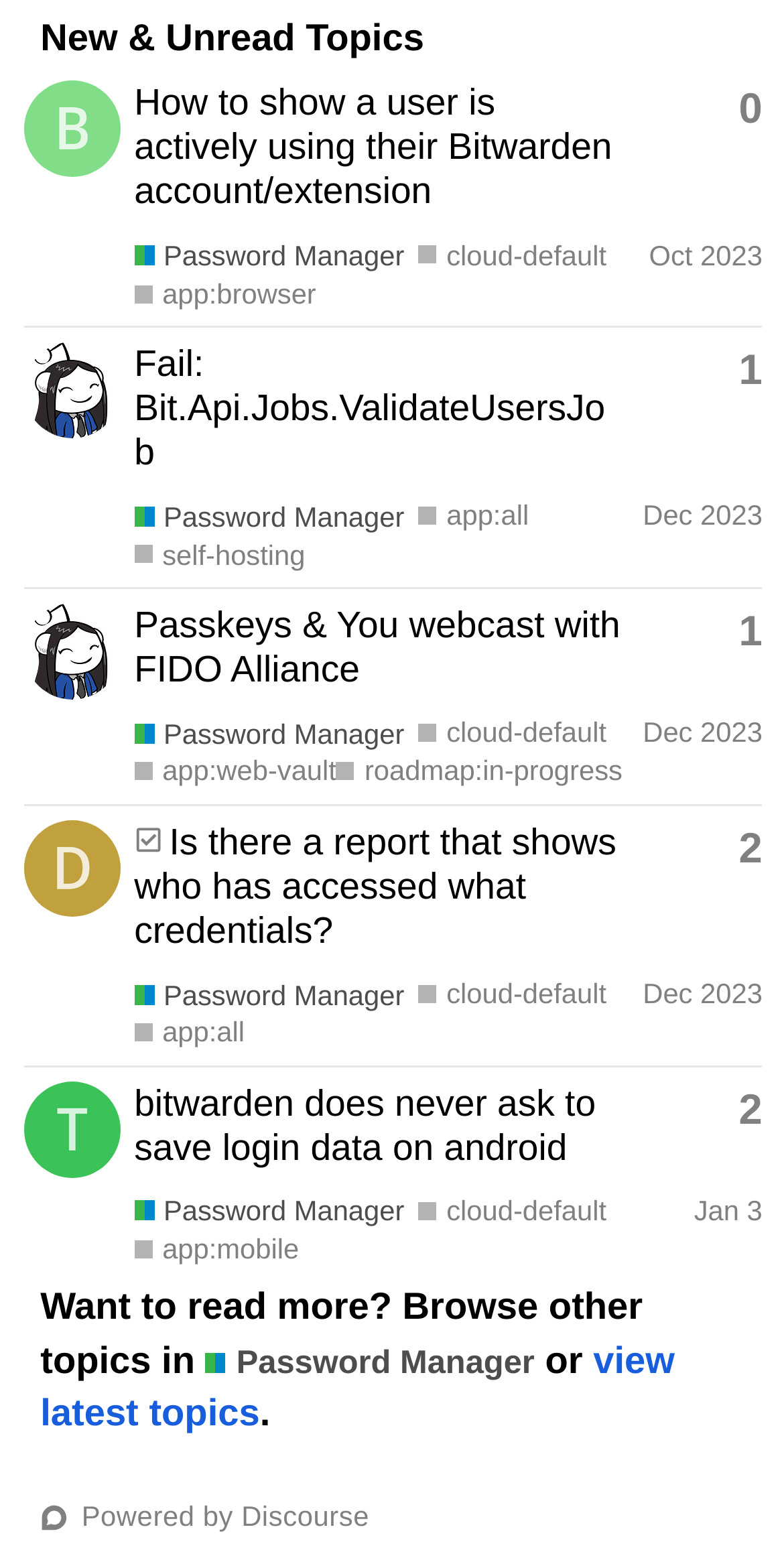Determine the bounding box coordinates of the clickable element necessary to fulfill the instruction: "Browse other topics in Password Manager". Provide the coordinates as four float numbers within the 0 to 1 range, i.e., [left, top, right, bottom].

[0.262, 0.858, 0.682, 0.887]